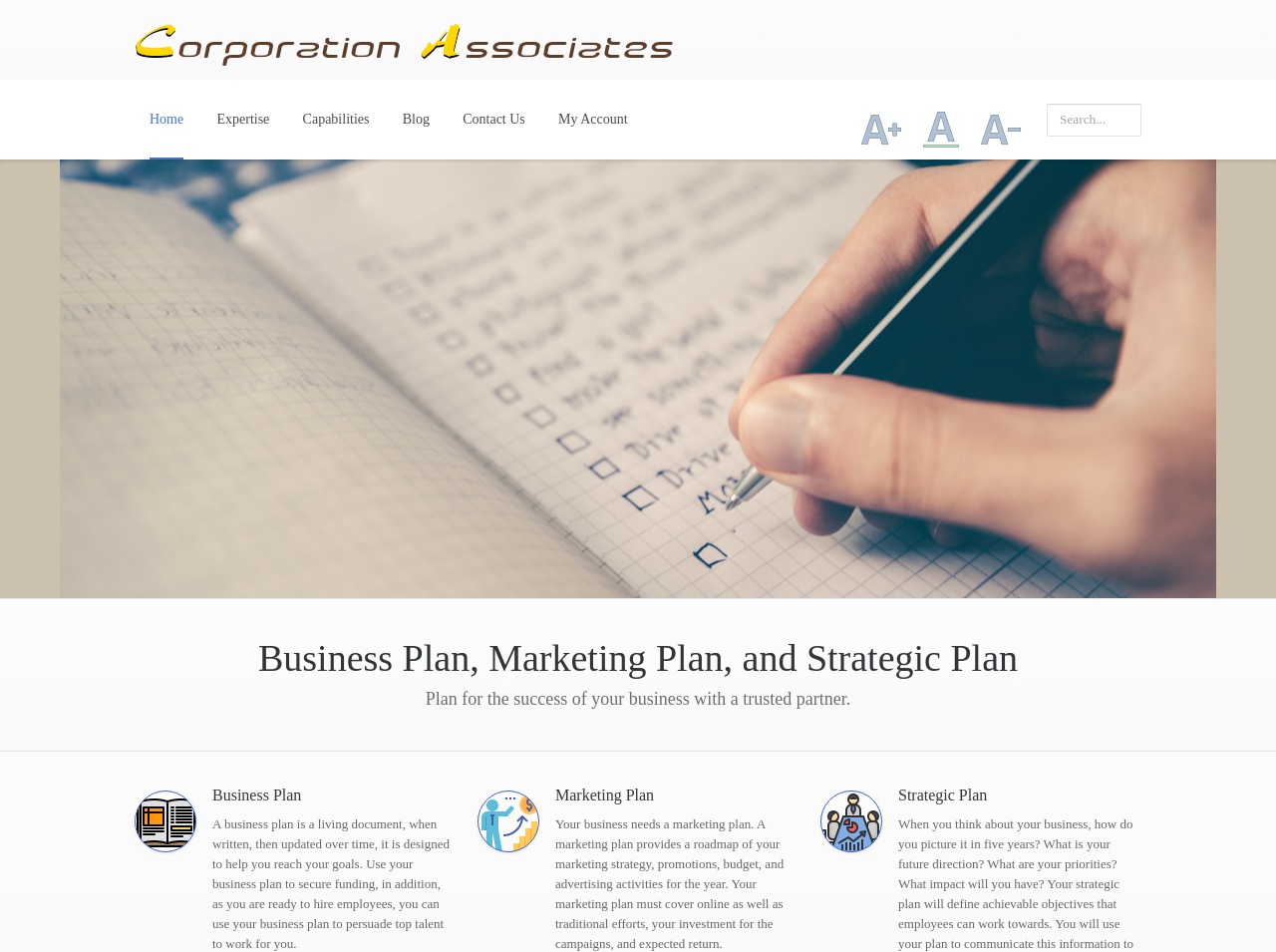Could you specify the bounding box coordinates for the clickable section to complete the following instruction: "Go to Home page"?

[0.105, 0.084, 0.156, 0.168]